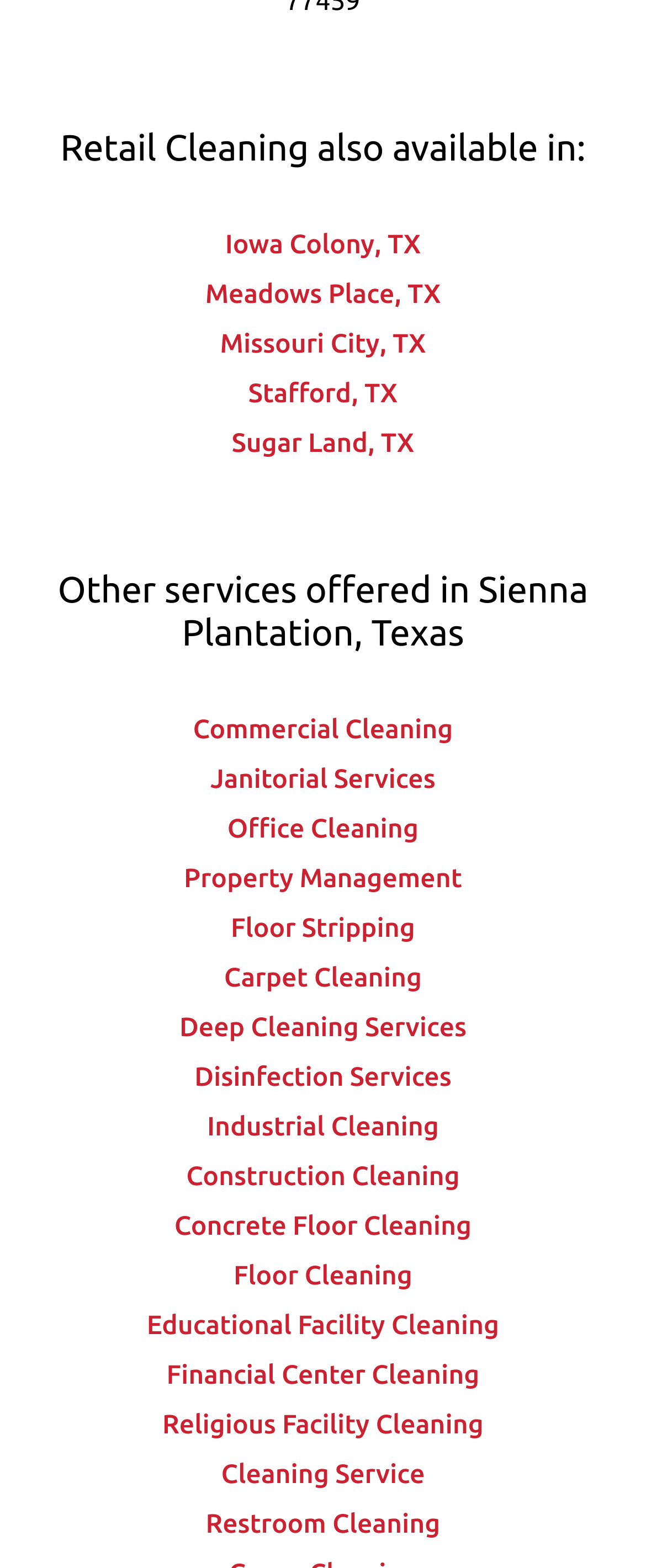Please identify the bounding box coordinates of the element that needs to be clicked to execute the following command: "Explore Office Cleaning services". Provide the bounding box using four float numbers between 0 and 1, formatted as [left, top, right, bottom].

[0.352, 0.519, 0.648, 0.538]